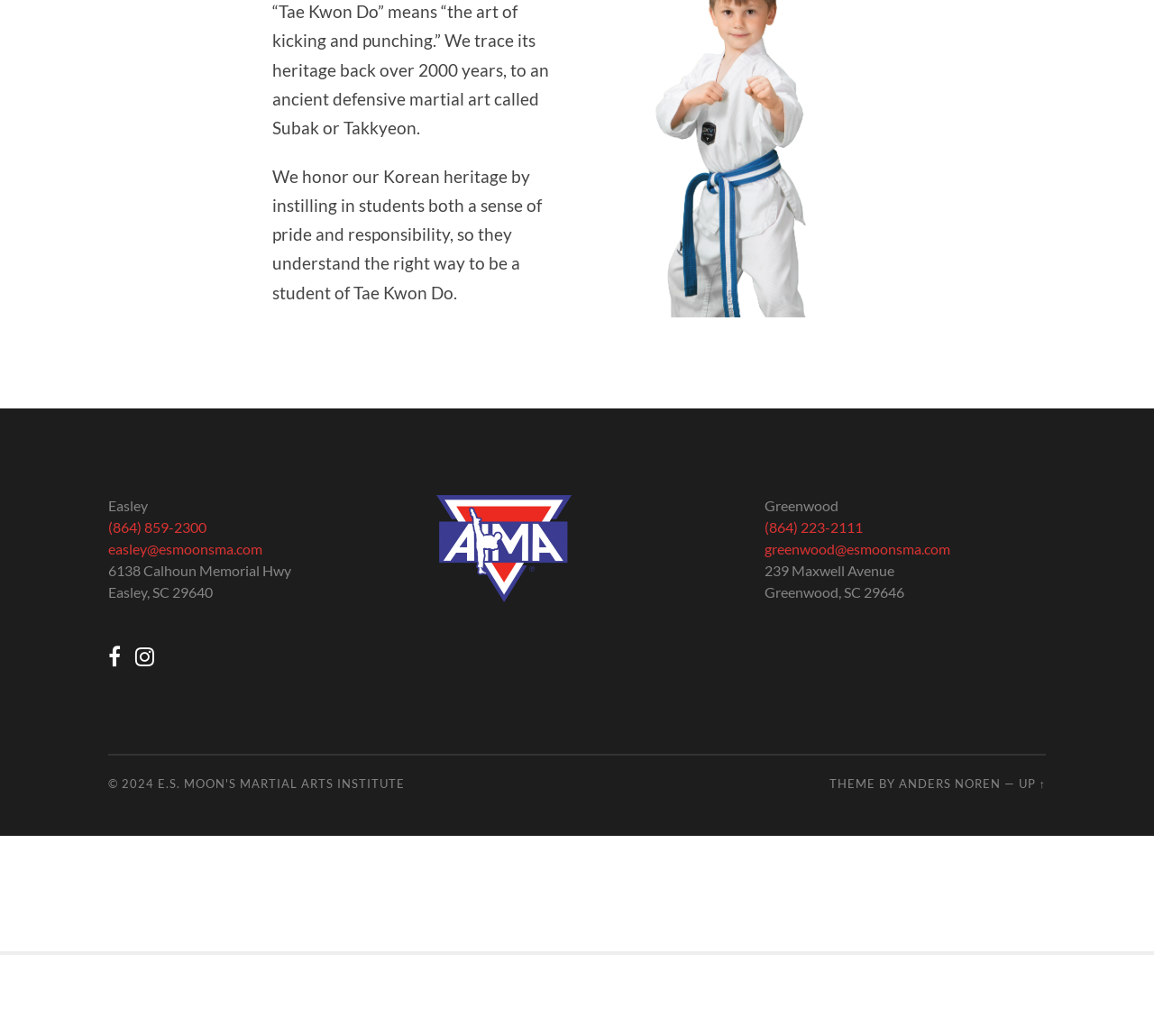Provide the bounding box coordinates for the UI element described in this sentence: "(864) 859-2300". The coordinates should be four float values between 0 and 1, i.e., [left, top, right, bottom].

[0.094, 0.501, 0.179, 0.517]